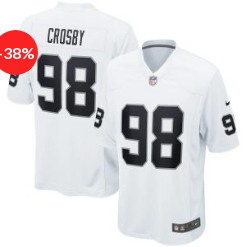Using the information in the image, give a detailed answer to the following question: What is the type of collar on the jersey?

The type of collar can be found in the caption where it mentions 'the jersey's sleek design is complemented by a classic V-neck collar'.